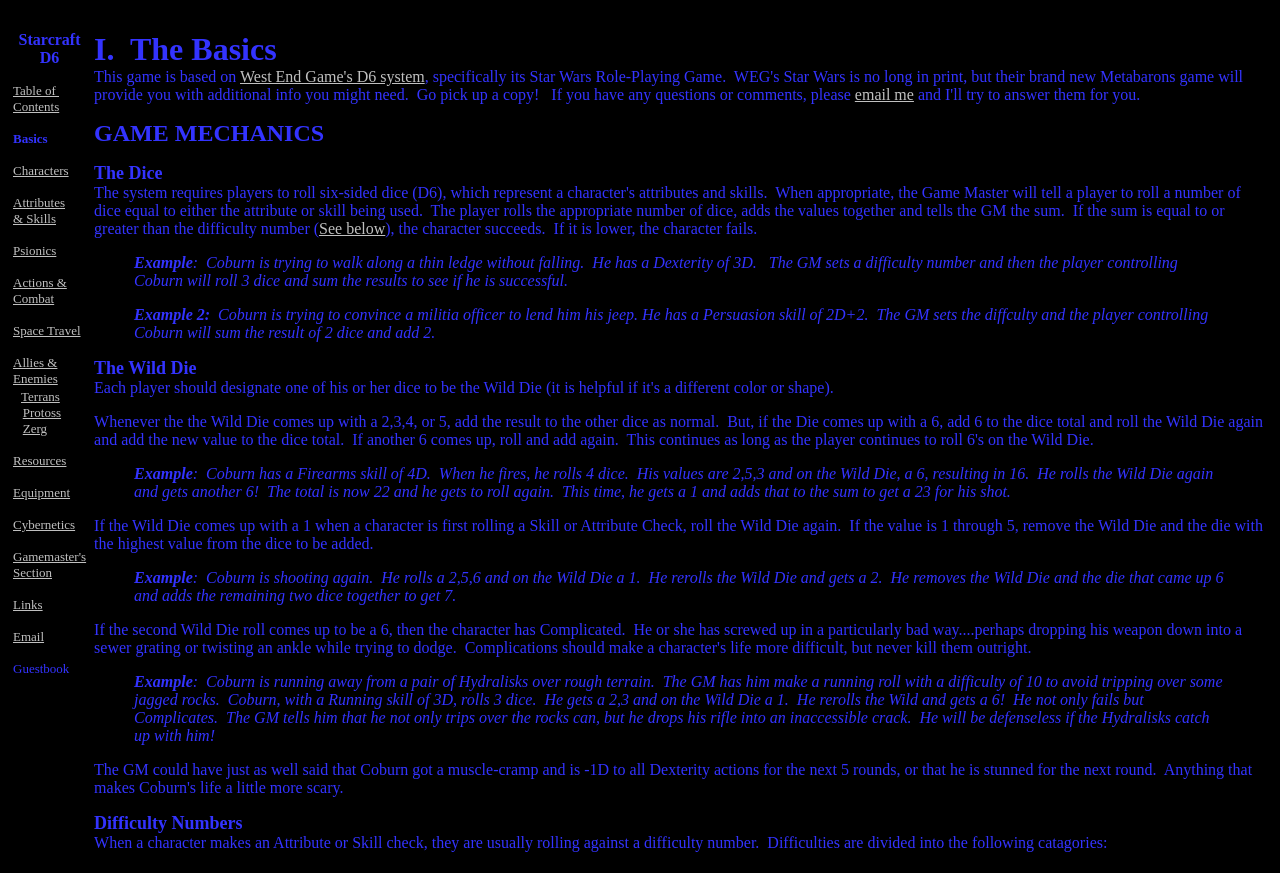What happens if the Wild Die comes up with a 1 on the first roll?
Provide a thorough and detailed answer to the question.

If the Wild Die comes up with a 1 on the first roll, the player must reroll the Wild Die. This is a special rule in the game that adds an extra layer of complexity to skill checks.